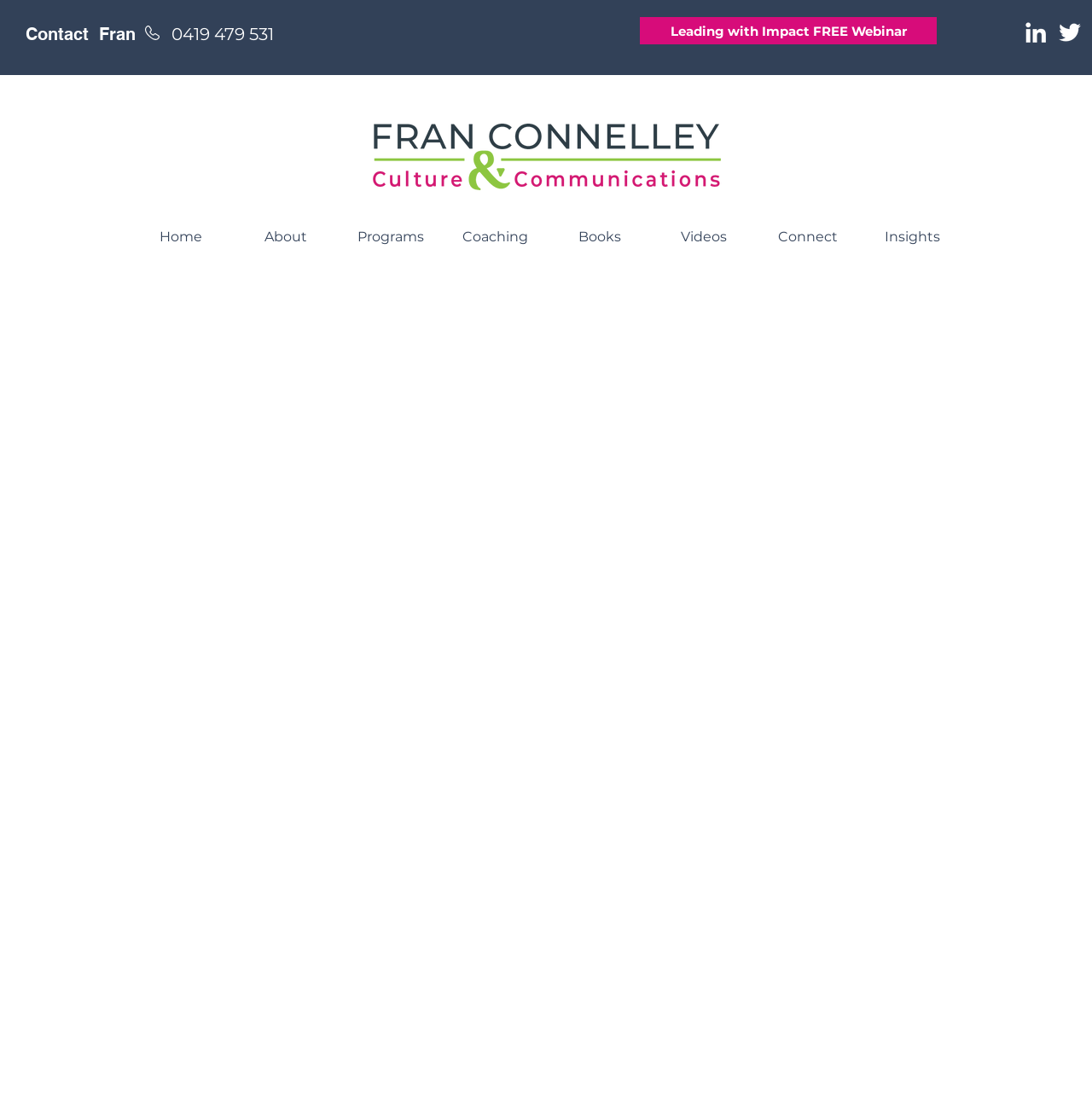Determine the bounding box coordinates for the clickable element to execute this instruction: "visit about us page". Provide the coordinates as four float numbers between 0 and 1, i.e., [left, top, right, bottom].

None